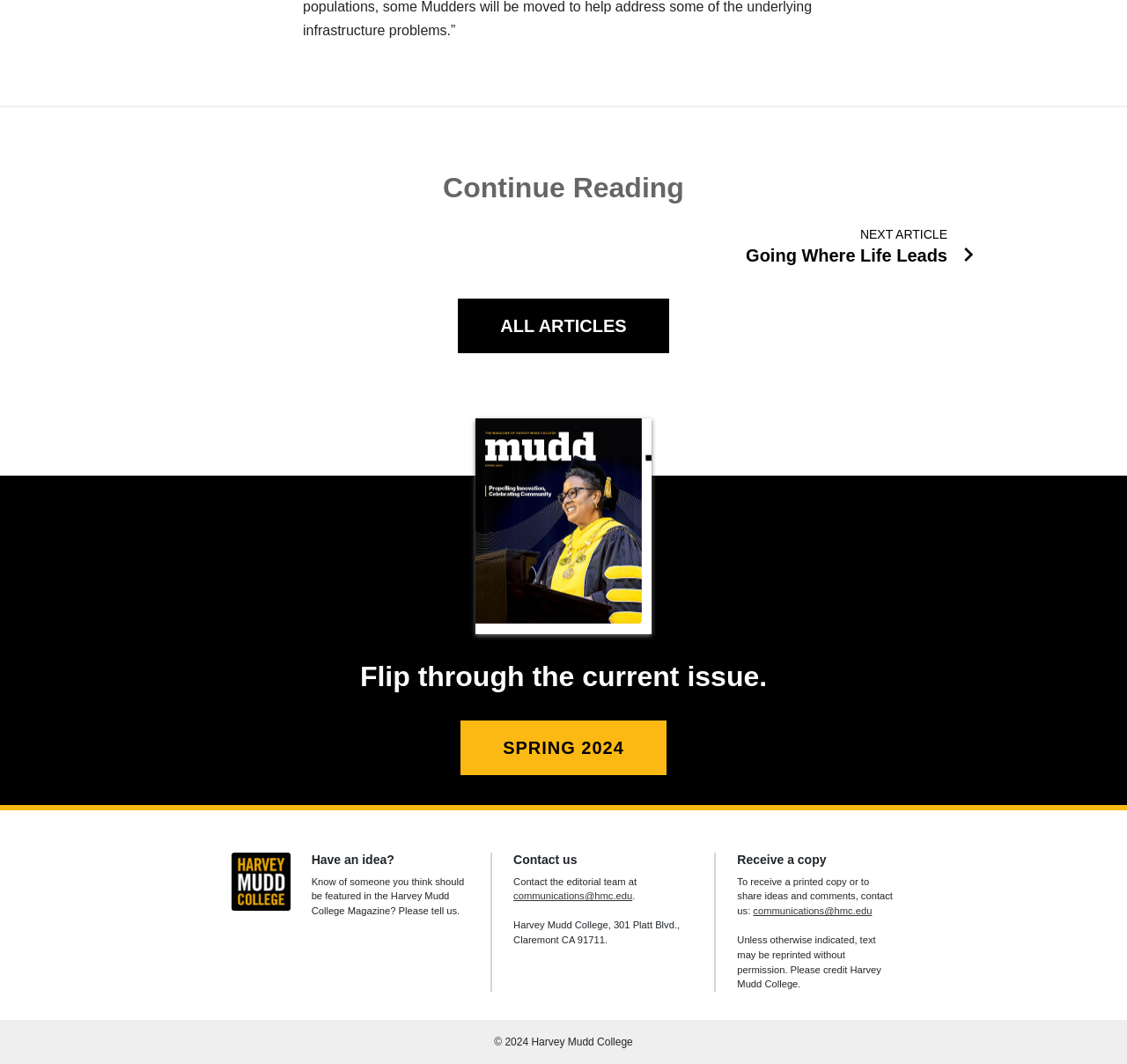How can someone be featured in the Harvey Mudd College Magazine?
Based on the visual content, answer with a single word or a brief phrase.

Tell us